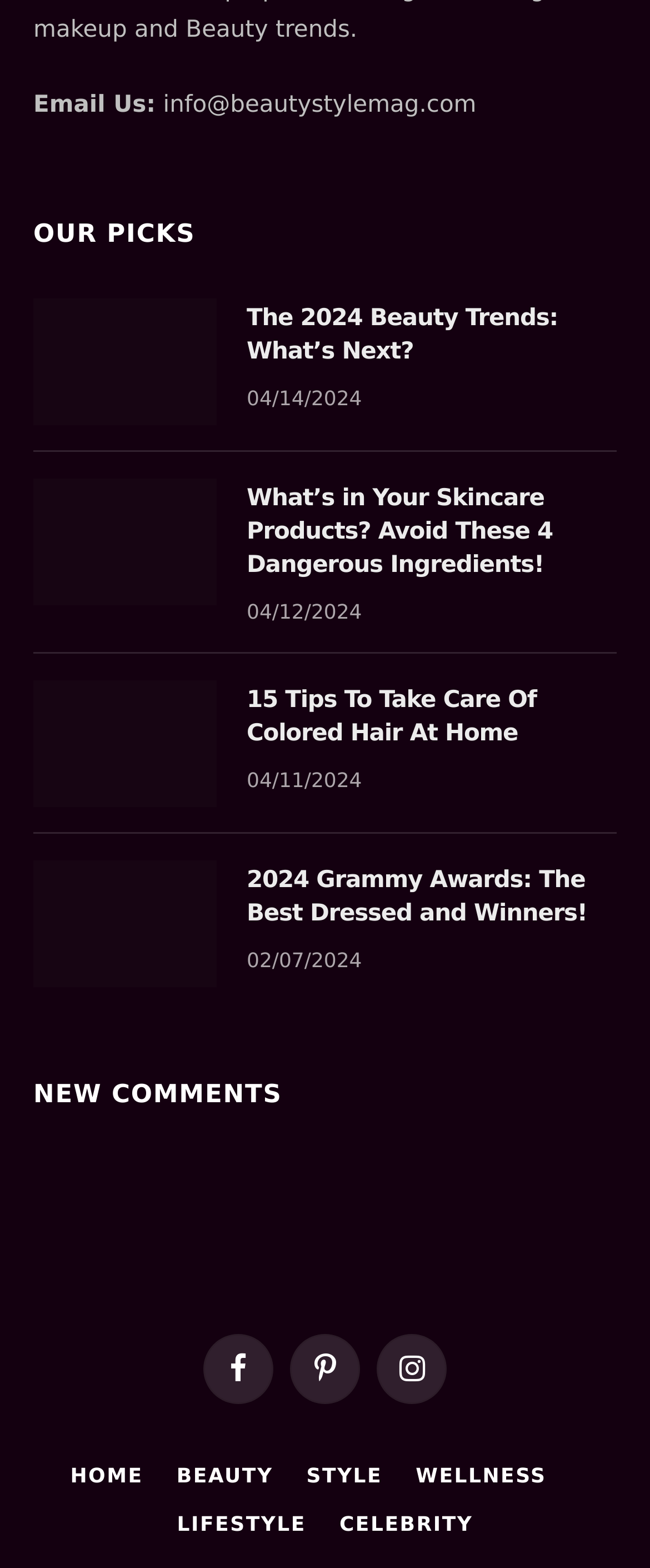Please determine the bounding box coordinates of the element to click in order to execute the following instruction: "View the article about 'Decoding Beneficial and Harmful skincare Ingredients'". The coordinates should be four float numbers between 0 and 1, specified as [left, top, right, bottom].

[0.051, 0.305, 0.333, 0.386]